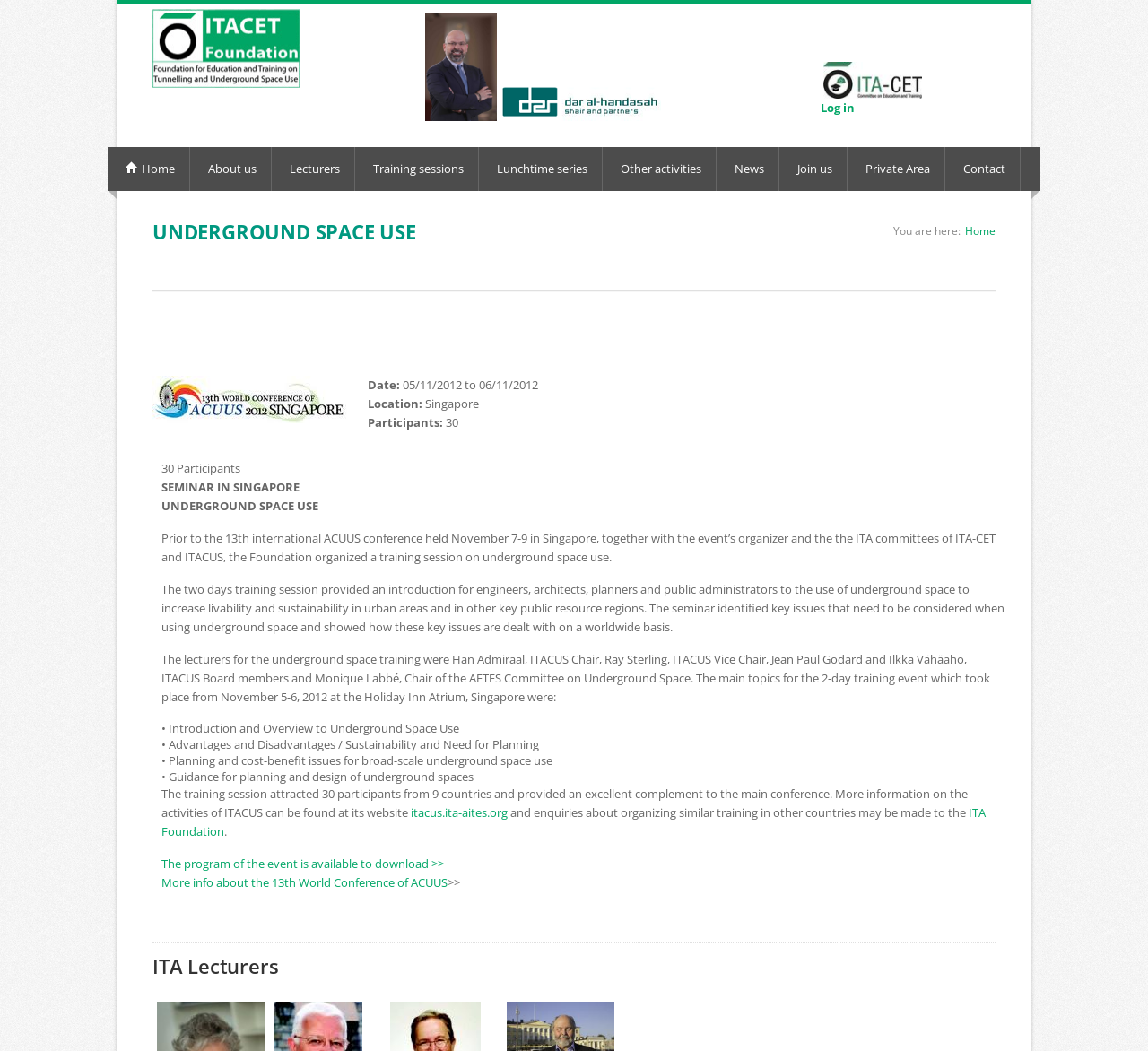With reference to the screenshot, provide a detailed response to the question below:
How many participants attended the seminar?

I found the answer by looking at the 'Participants:' section on the webpage, which states 'Participants: 30'.